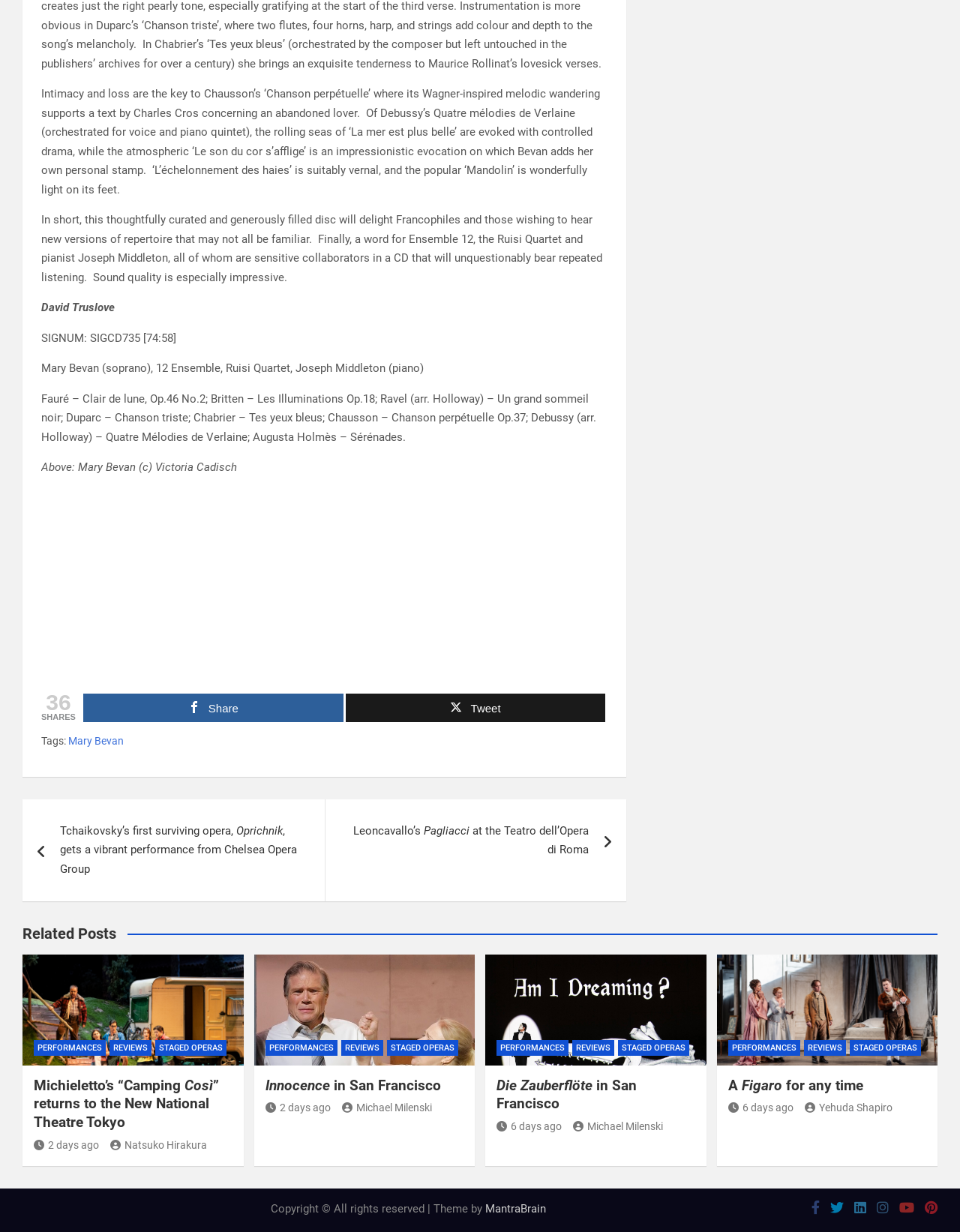Please find the bounding box coordinates for the clickable element needed to perform this instruction: "View the related post 'Tchaikovsky’s first surviving opera, Oprichnik, gets a vibrant performance from Chelsea Opera Group'".

[0.023, 0.649, 0.338, 0.732]